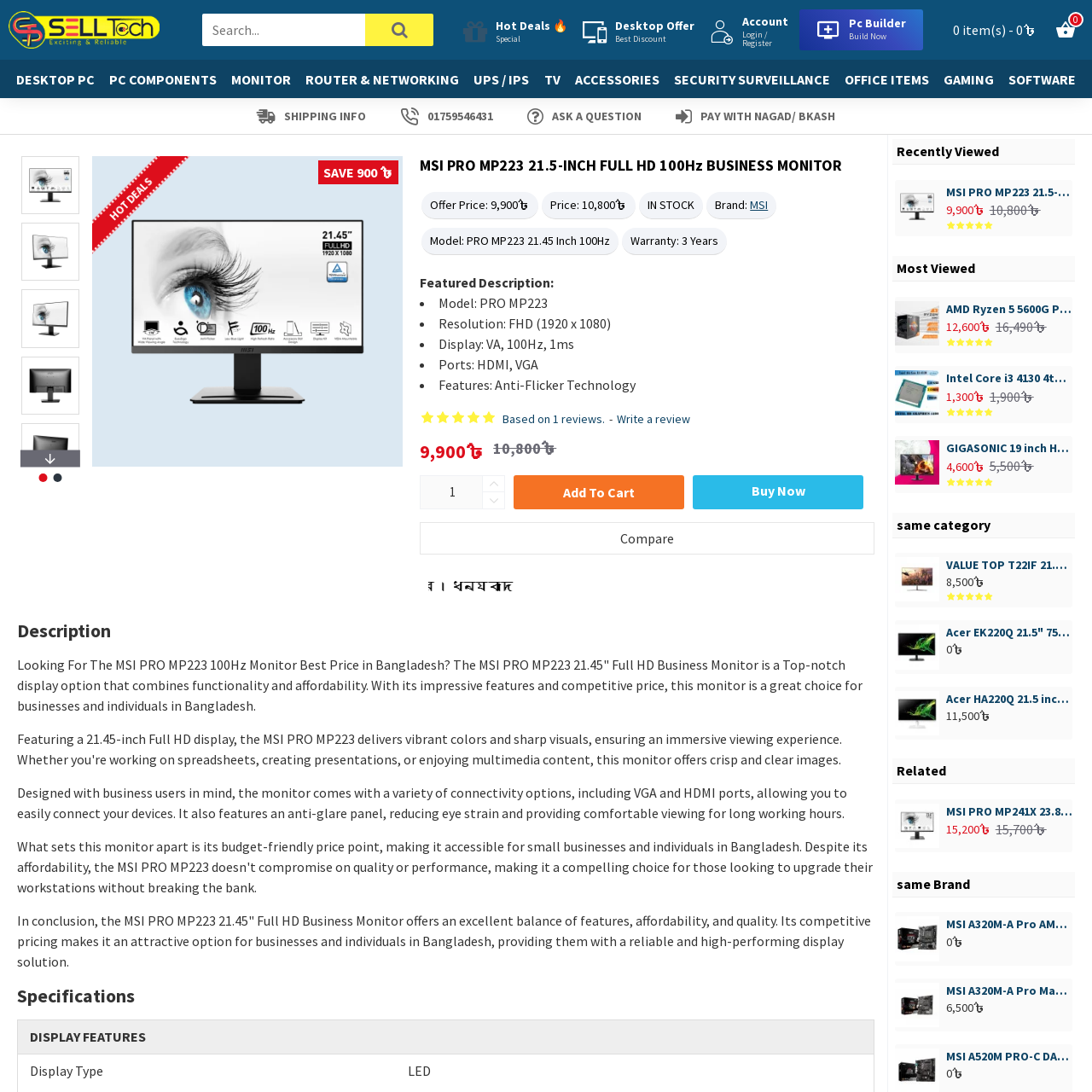What is the original price of the monitor?
Focus on the image section enclosed by the red bounding box and answer the question thoroughly.

The original price of the monitor is mentioned in the caption as 10,800৳, which is compared to the current competitive price of 9,900৳.